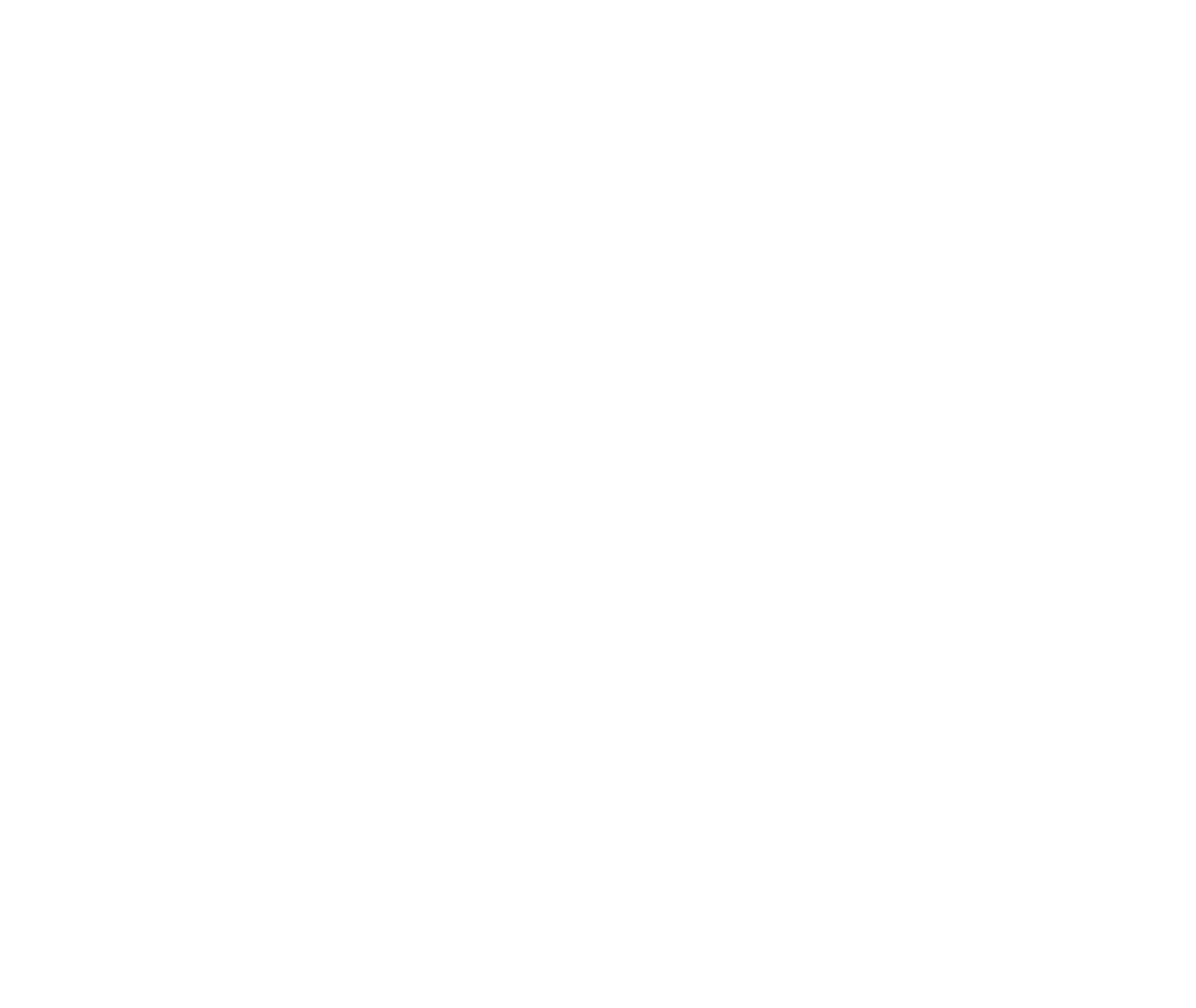Identify and provide the bounding box coordinates of the UI element described: "San Bernardino". The coordinates should be formatted as [left, top, right, bottom], with each number being a float between 0 and 1.

[0.719, 0.356, 0.82, 0.374]